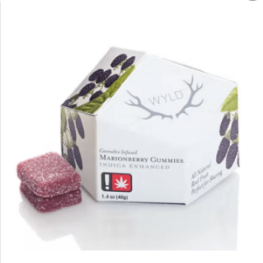Respond with a single word or phrase to the following question:
What is the cannabis leaf logo indicating?

Infused nature